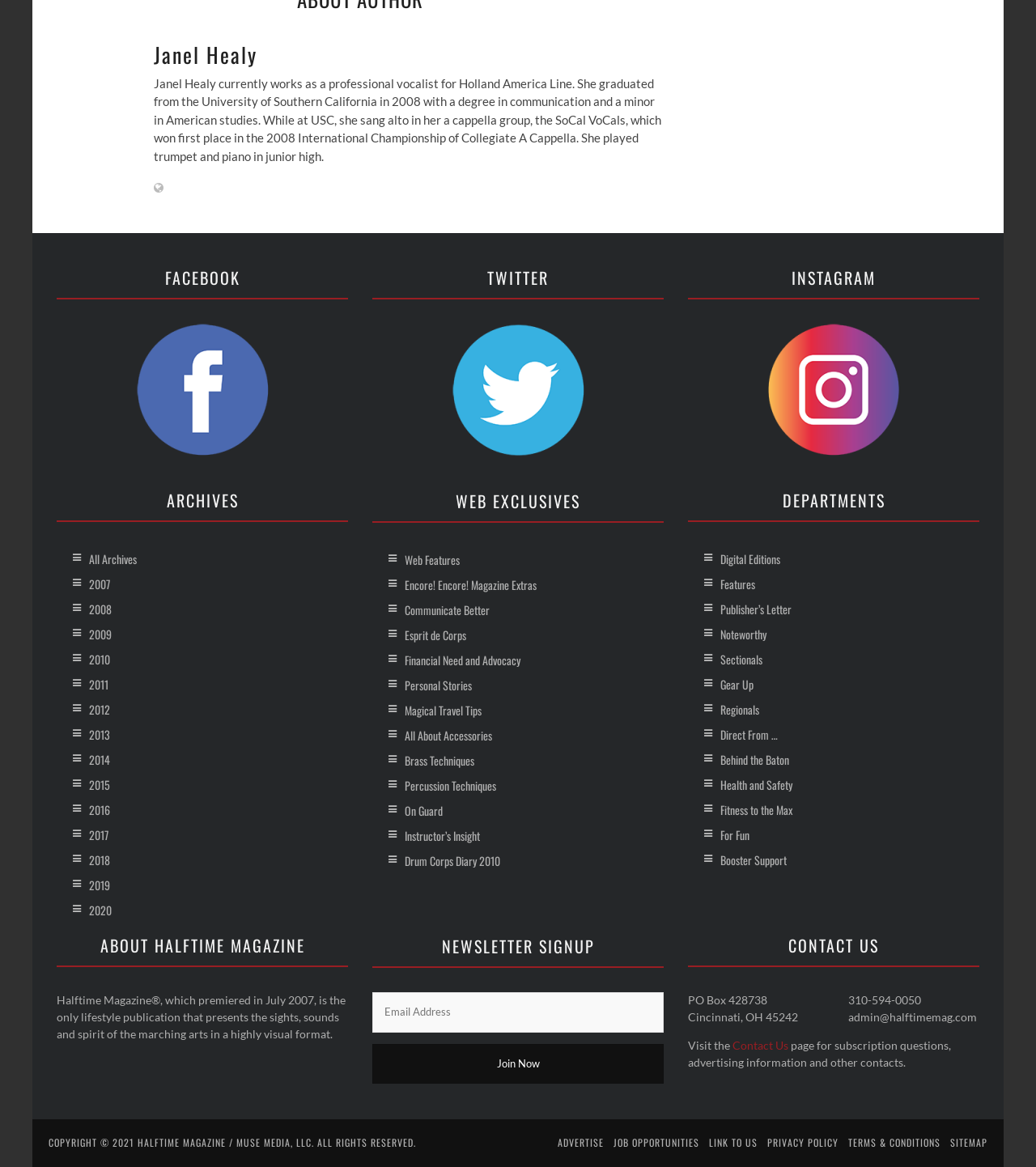Please find the bounding box coordinates of the element that you should click to achieve the following instruction: "Sign up for the newsletter". The coordinates should be presented as four float numbers between 0 and 1: [left, top, right, bottom].

[0.359, 0.895, 0.641, 0.929]